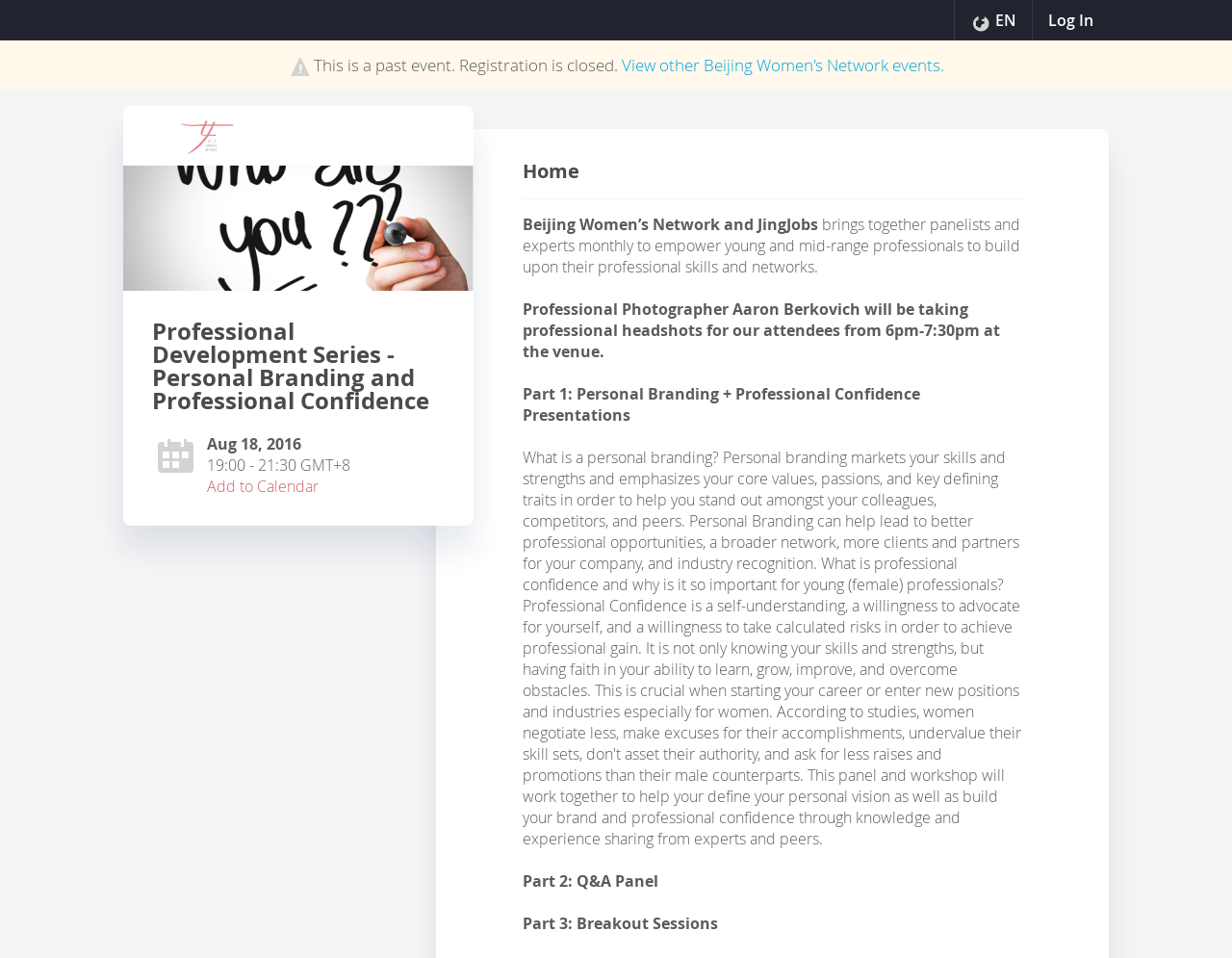Will there be a photographer at the event?
Could you please answer the question thoroughly and with as much detail as possible?

The webpage states 'Professional Photographer Aaron Berkovich will be taking professional headshots for our attendees from 6pm-7:30pm at the venue.' which indicates that there will be a photographer at the event.